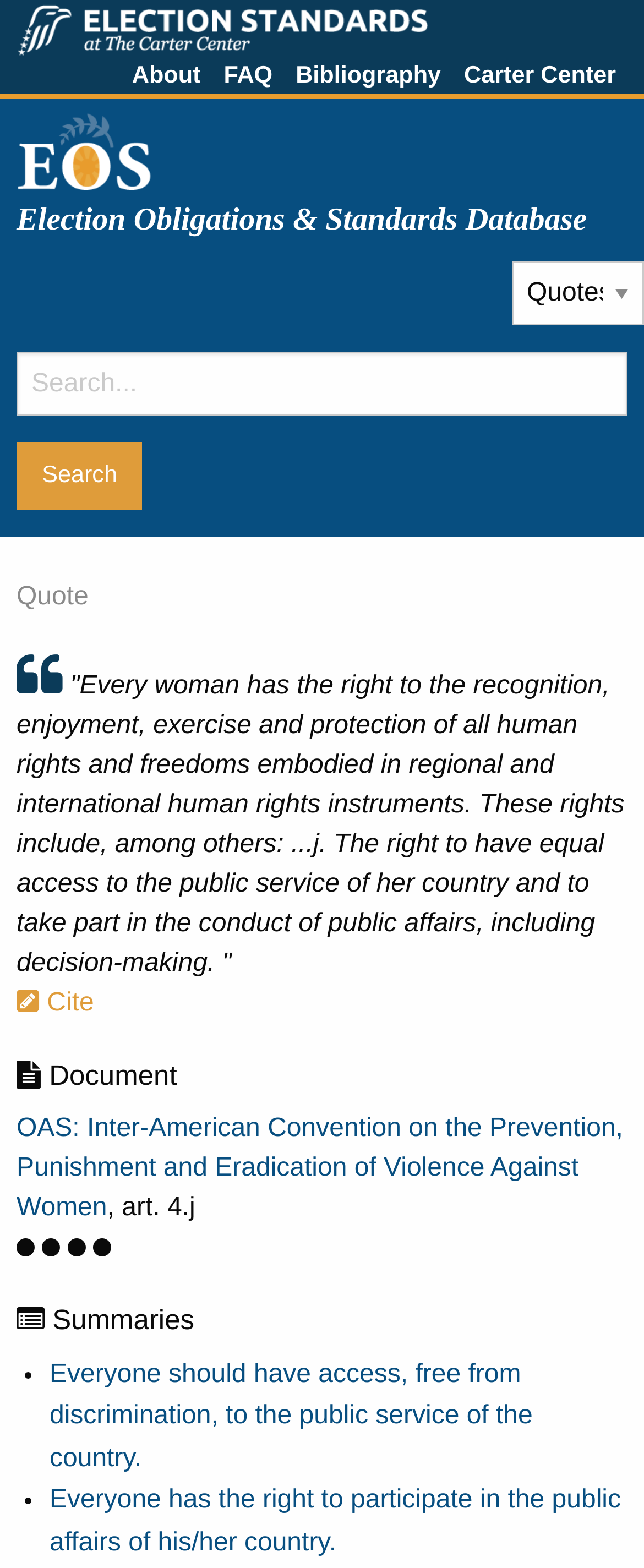Identify the bounding box coordinates of the part that should be clicked to carry out this instruction: "Click the 'About' link".

[0.187, 0.037, 0.329, 0.06]